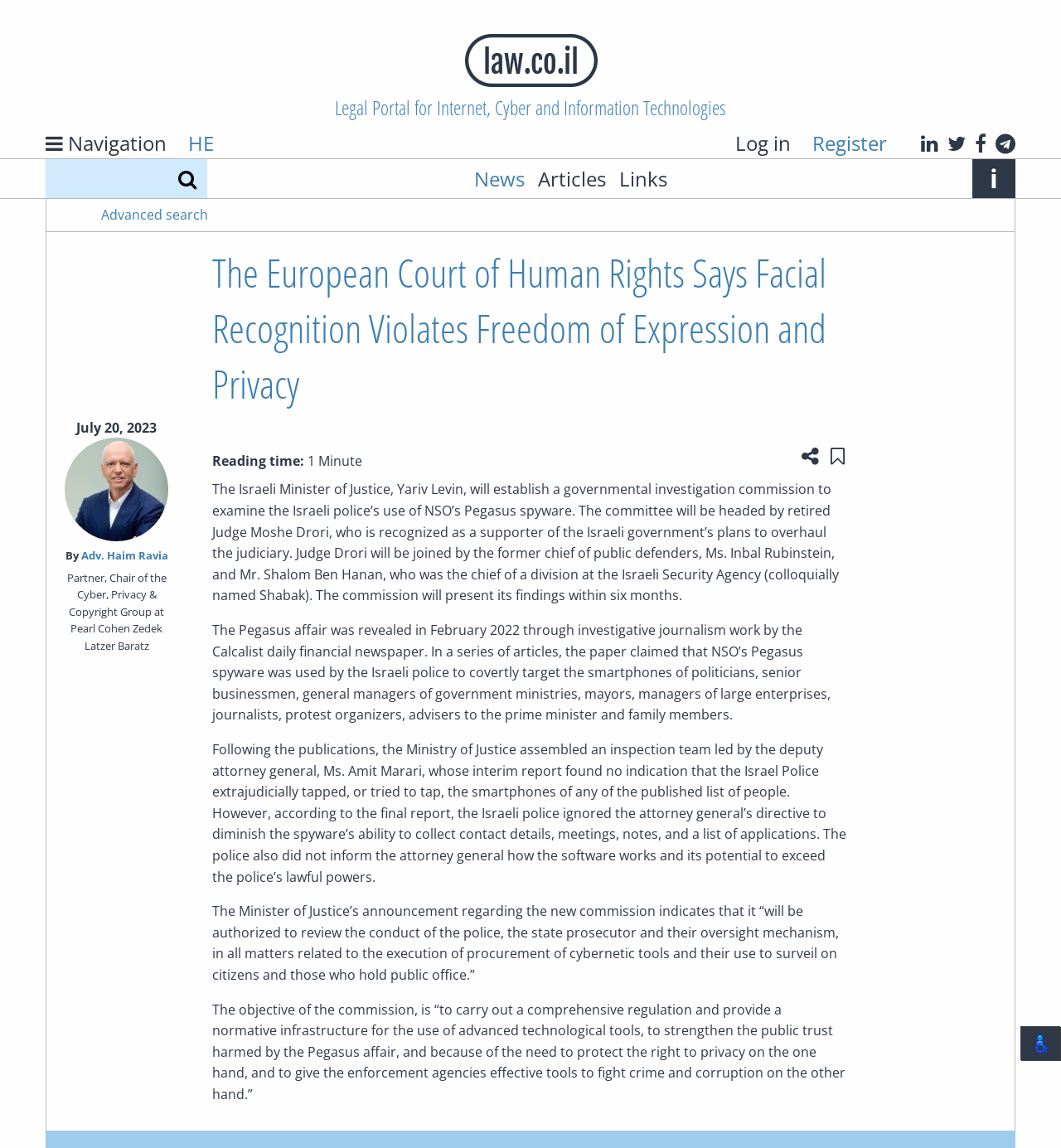What is the timeframe for the commission to present its findings?
Use the image to give a comprehensive and detailed response to the question.

I found the timeframe by reading the article, which mentions that the commission will present its findings within six months.